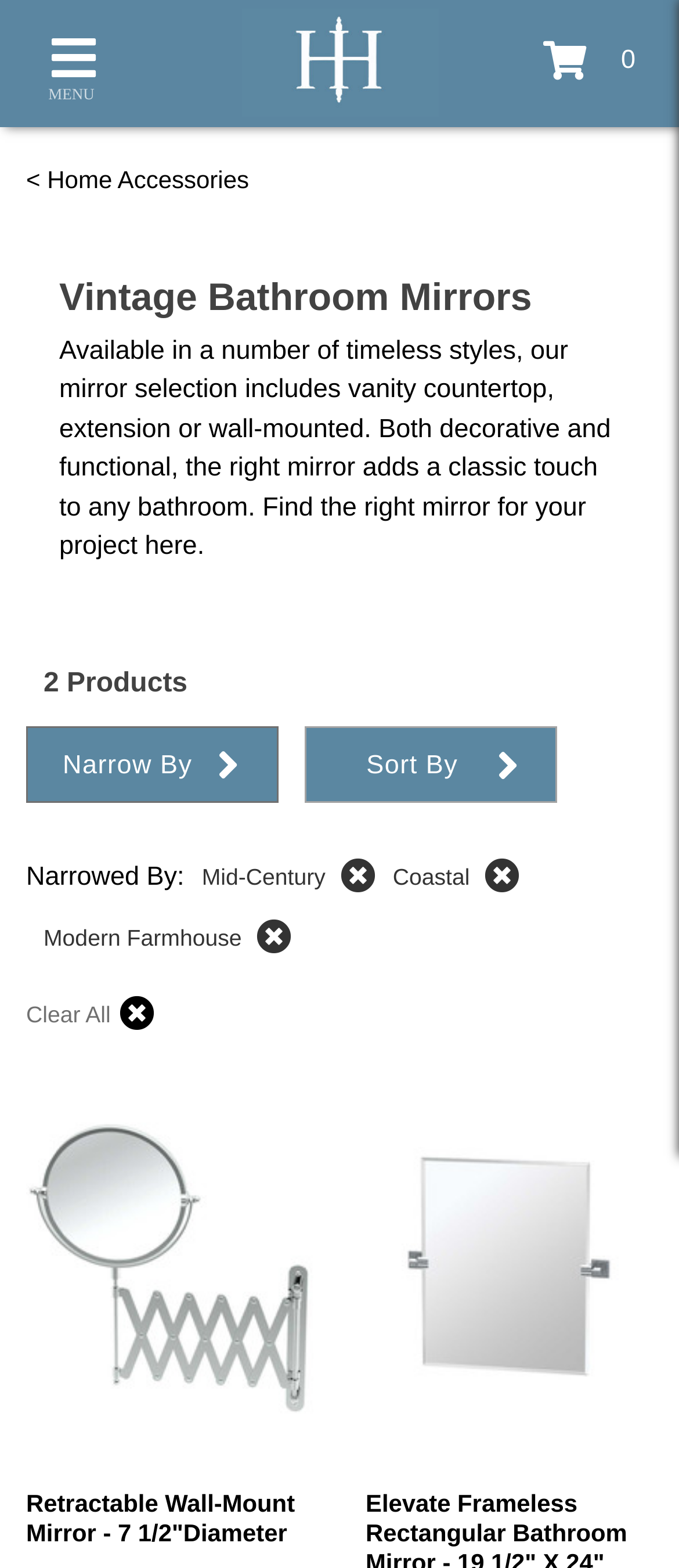Show the bounding box coordinates for the HTML element described as: "Modern Farmhouse".

[0.064, 0.579, 0.429, 0.618]